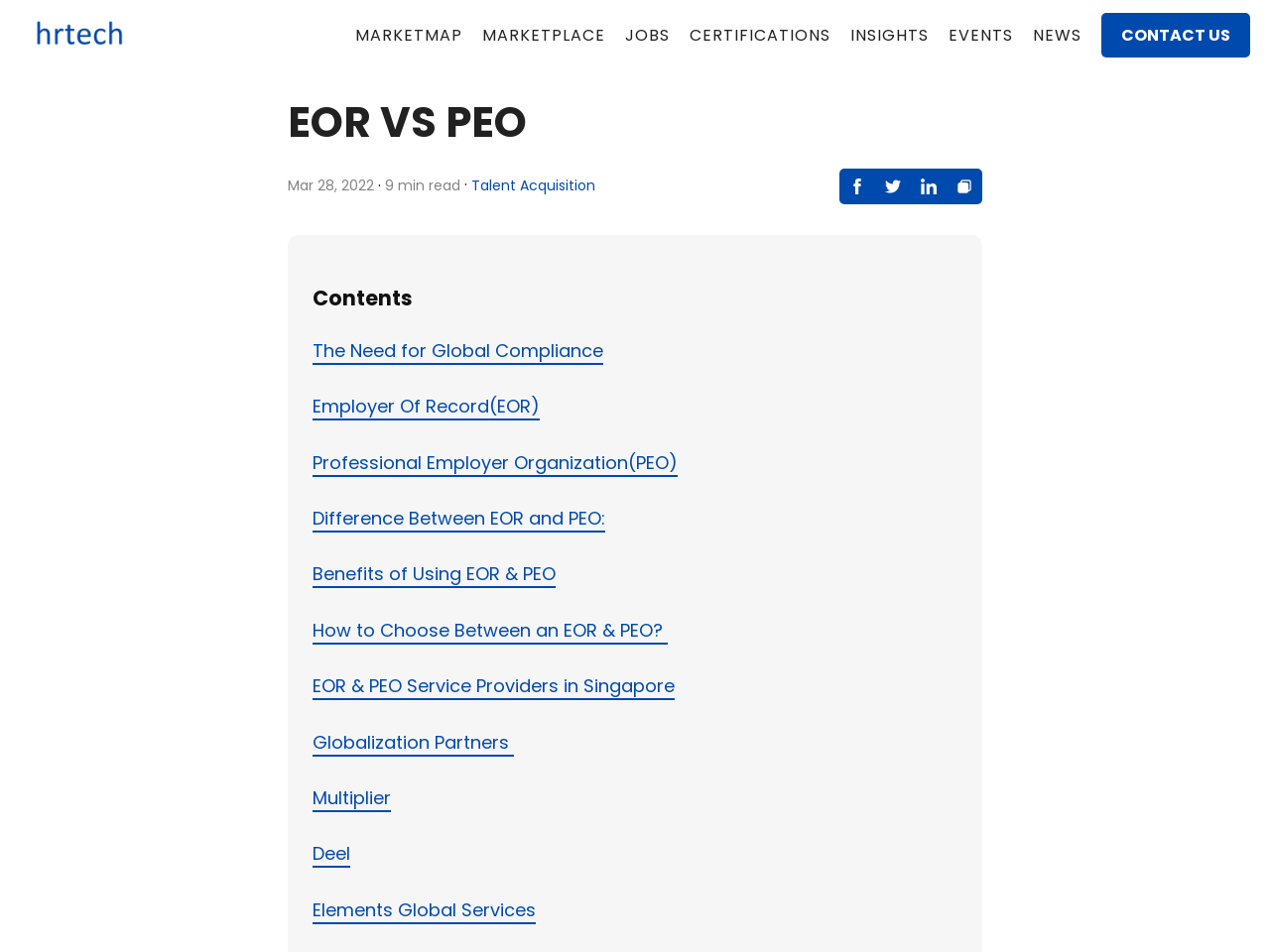Please predict the bounding box coordinates of the element's region where a click is necessary to complete the following instruction: "Contact the website administrator". The coordinates should be represented by four float numbers between 0 and 1, i.e., [left, top, right, bottom].

[0.859, 0.003, 0.992, 0.07]